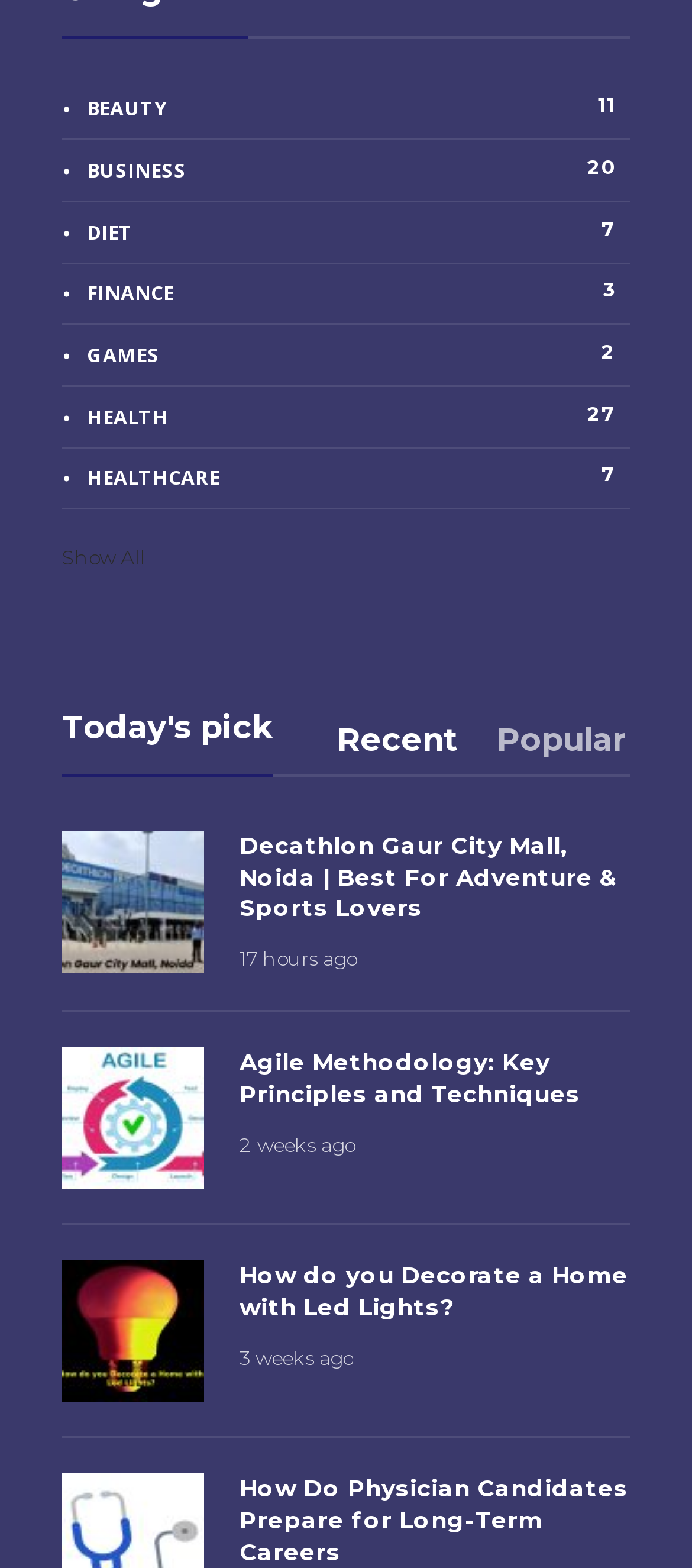Using the given description, provide the bounding box coordinates formatted as (top-left x, top-left y, bottom-right x, bottom-right y), with all values being floating point numbers between 0 and 1. Description: games2

[0.09, 0.216, 0.91, 0.237]